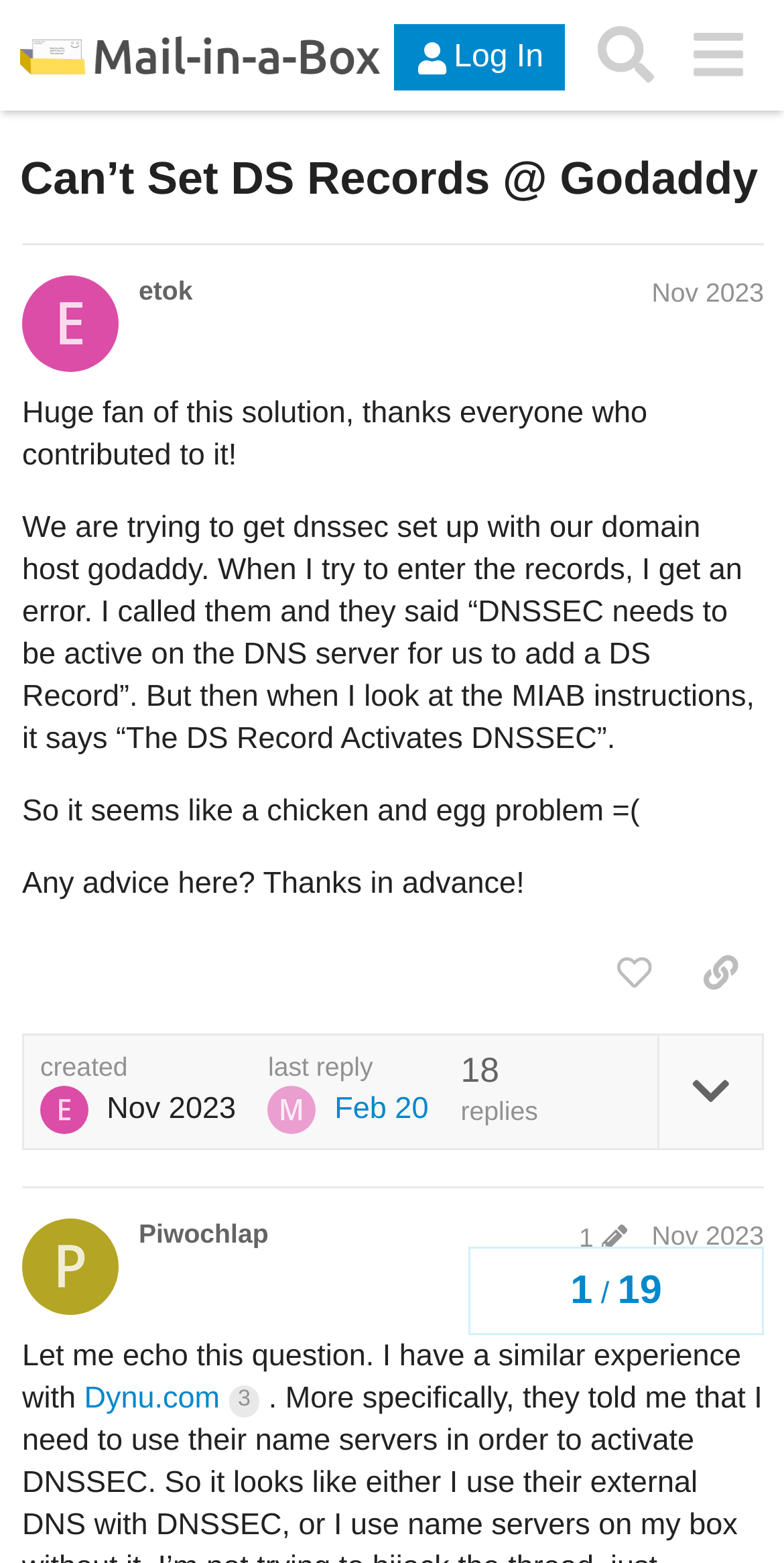How many replies are there in the topic?
Please provide a full and detailed response to the question.

By looking at the webpage, I can see that there is one reply to the original post, which is from Piwochlap.